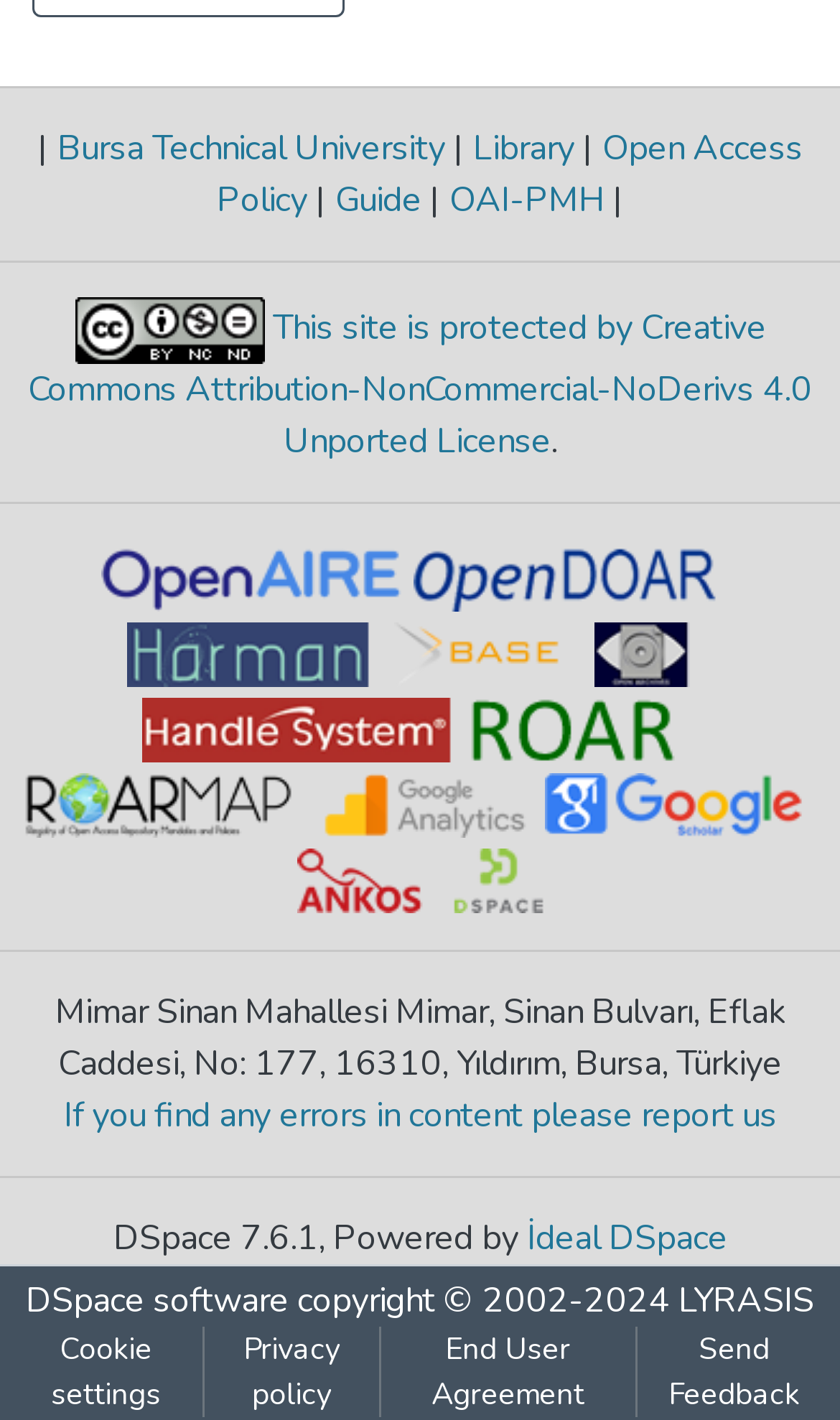Identify the bounding box coordinates of the region that needs to be clicked to carry out this instruction: "access December 2022". Provide these coordinates as four float numbers ranging from 0 to 1, i.e., [left, top, right, bottom].

None